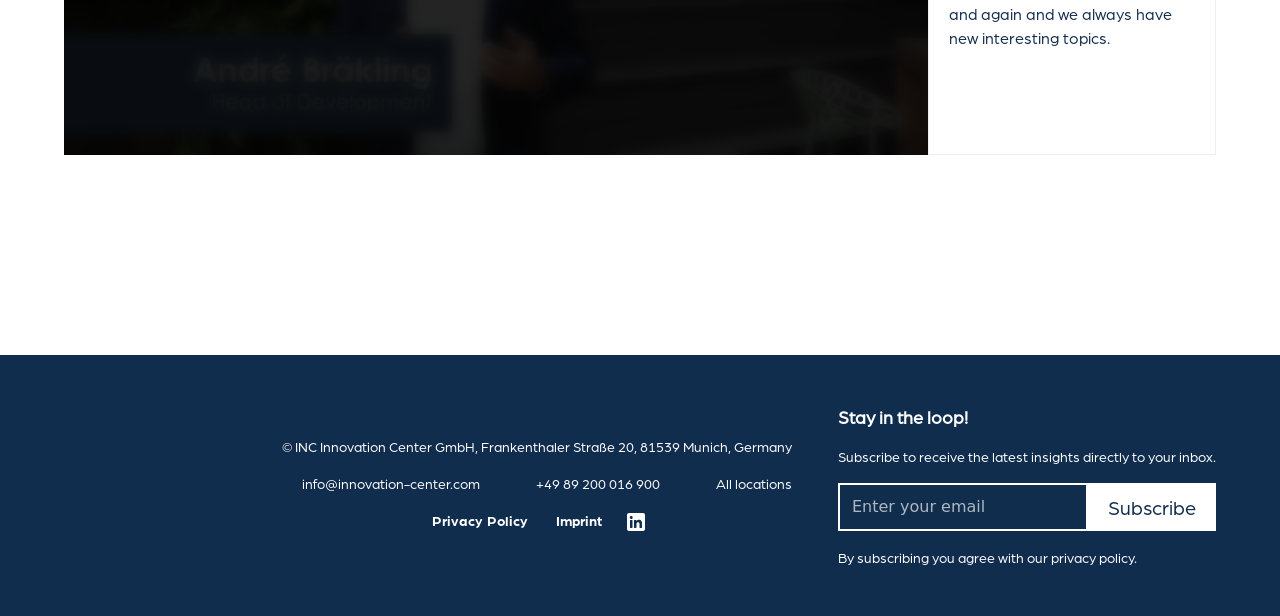Please find the bounding box coordinates in the format (top-left x, top-left y, bottom-right x, bottom-right y) for the given element description. Ensure the coordinates are floating point numbers between 0 and 1. Description: value="Subscribe"

[0.85, 0.783, 0.95, 0.861]